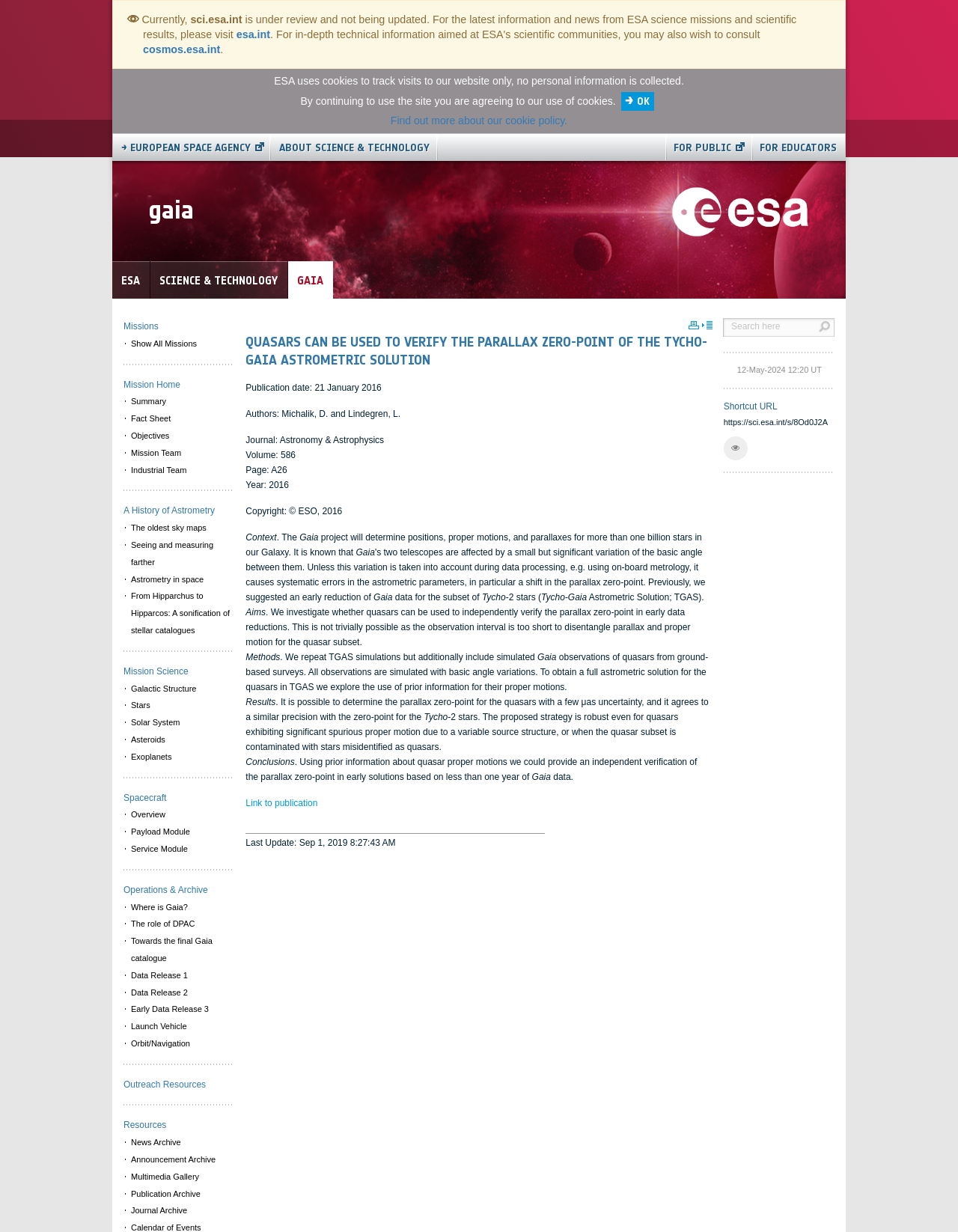Find the bounding box coordinates of the element I should click to carry out the following instruction: "Visit the Science & Technology page".

[0.157, 0.212, 0.3, 0.243]